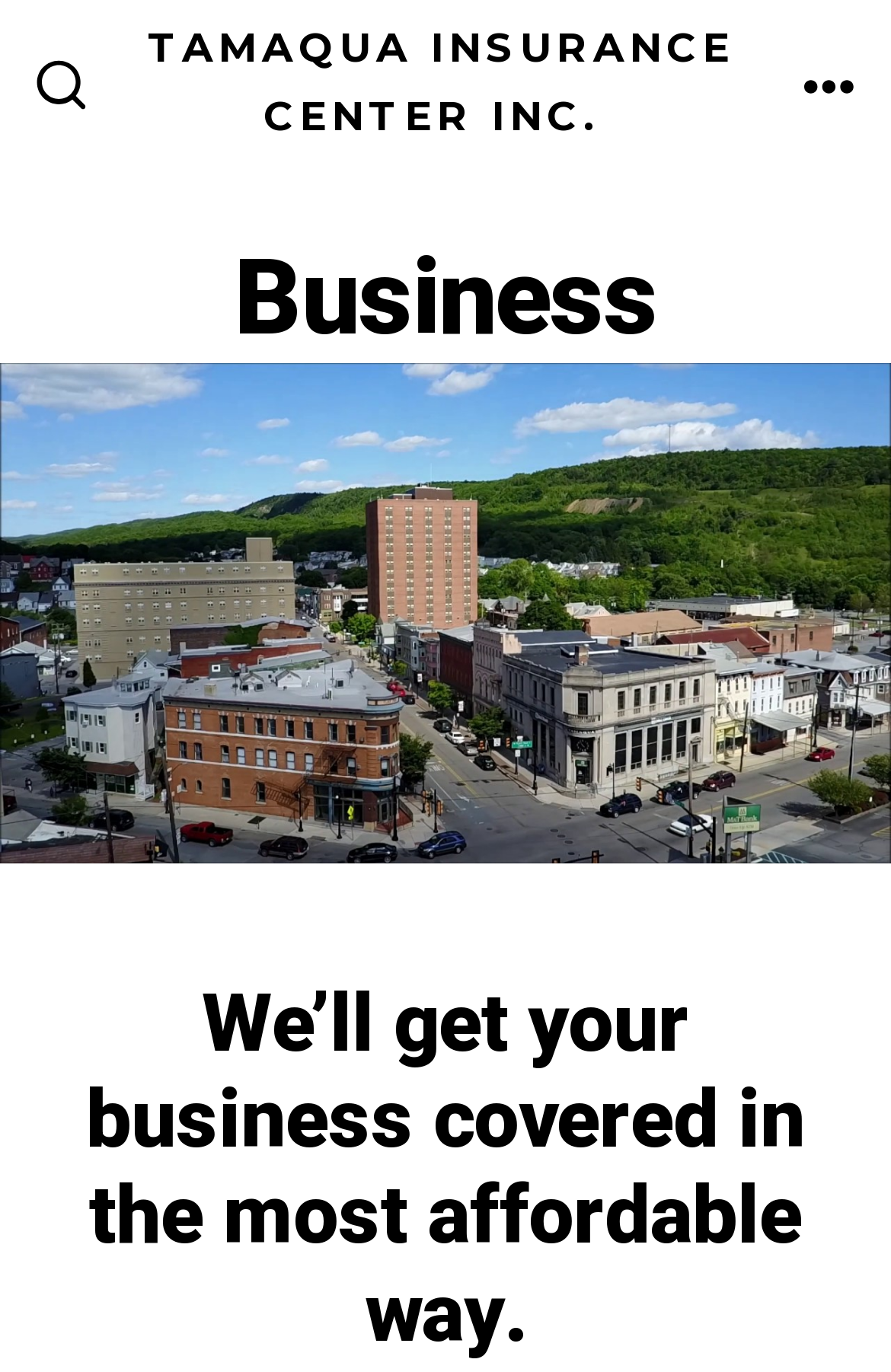Carefully examine the image and provide an in-depth answer to the question: What is the purpose of the business?

The purpose of the business can be inferred from the heading element with the text 'We’ll get your business covered in the most affordable way.' which is located below the company name.